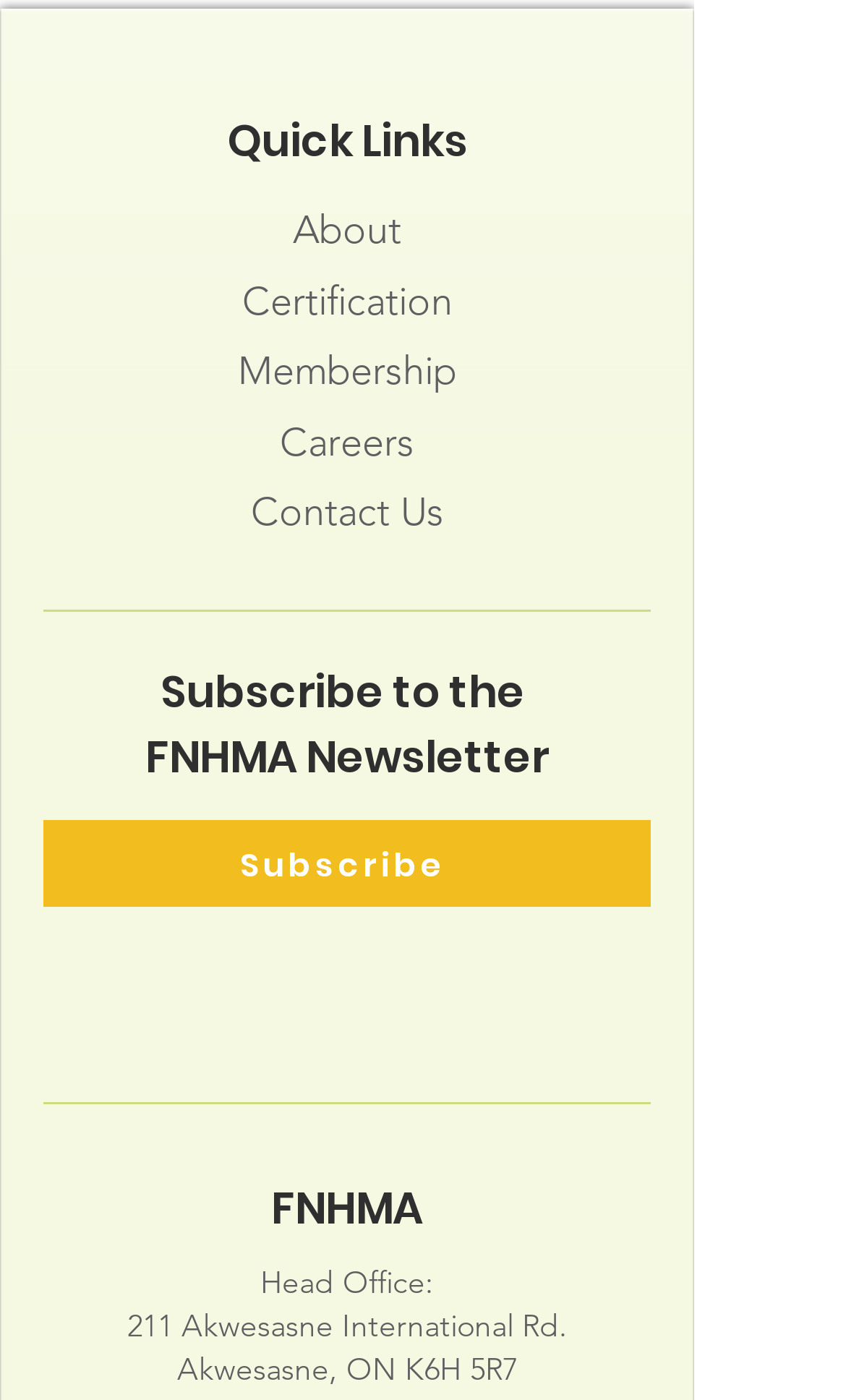Determine the bounding box coordinates in the format (top-left x, top-left y, bottom-right x, bottom-right y). Ensure all values are floating point numbers between 0 and 1. Identify the bounding box of the UI element described by: Digium G800 VoIP Gateway

None